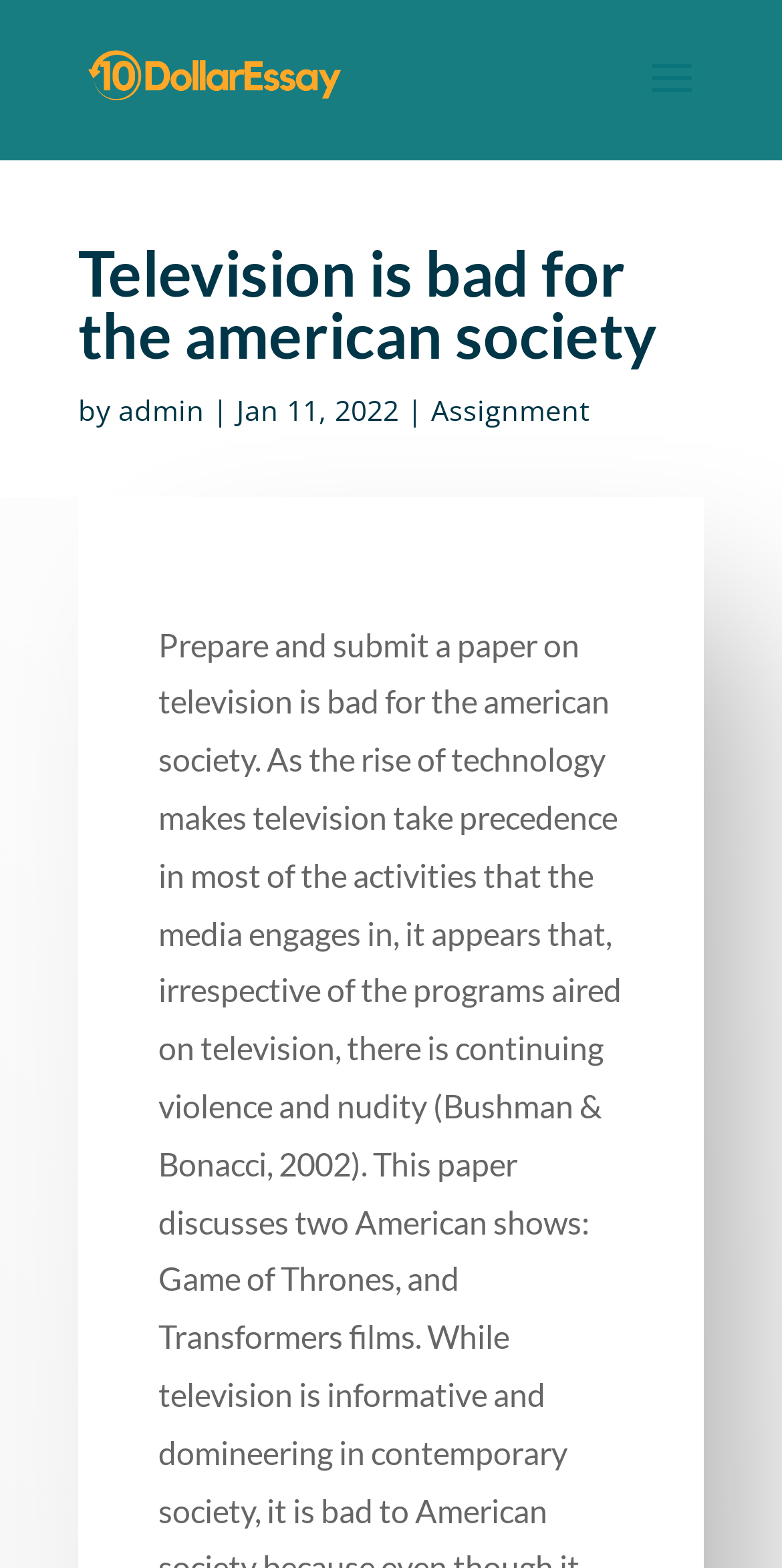Identify the bounding box coordinates of the HTML element based on this description: "alt="The cheapest Essay Writing Service"".

[0.11, 0.037, 0.442, 0.061]